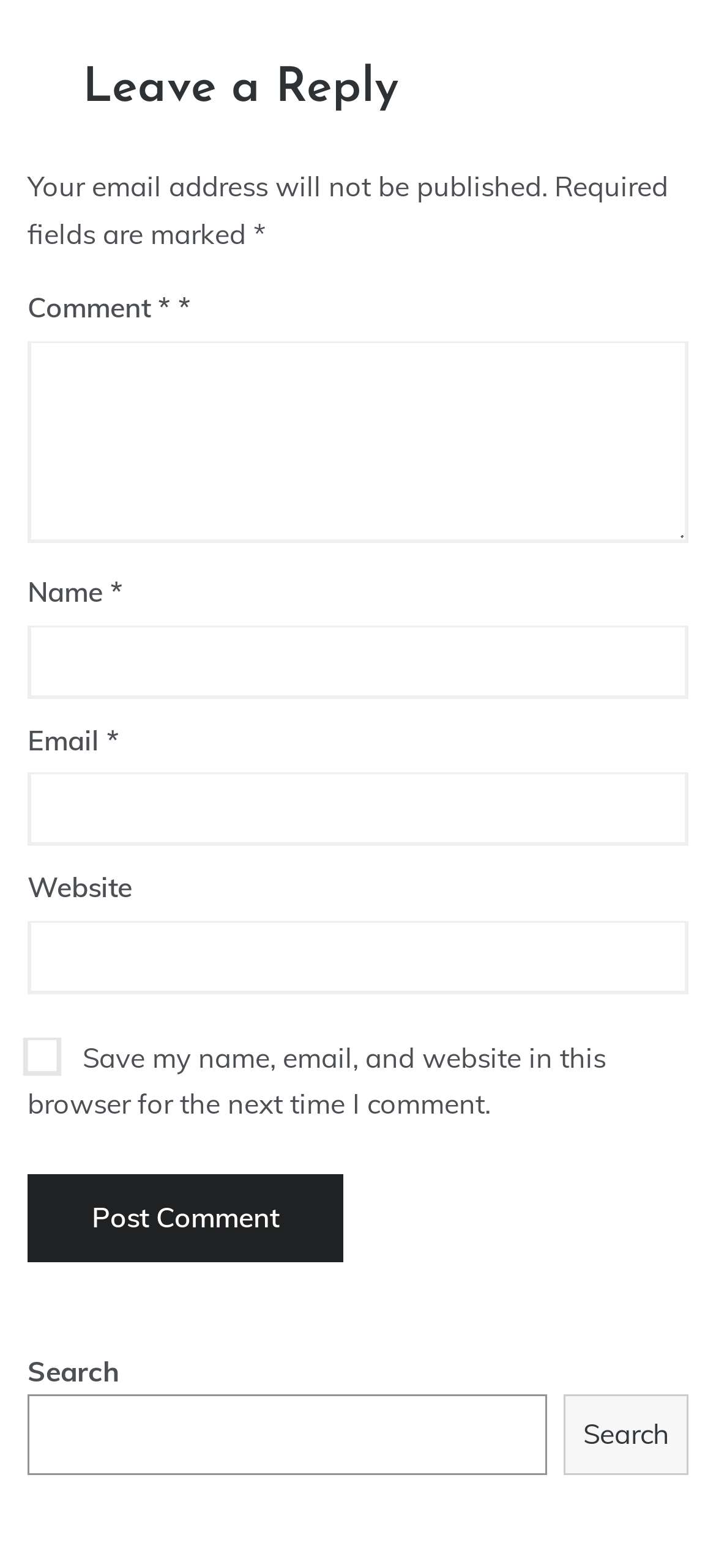Using the provided element description, identify the bounding box coordinates as (top-left x, top-left y, bottom-right x, bottom-right y). Ensure all values are between 0 and 1. Description: name="submit" value="Post Comment"

[0.038, 0.748, 0.479, 0.805]